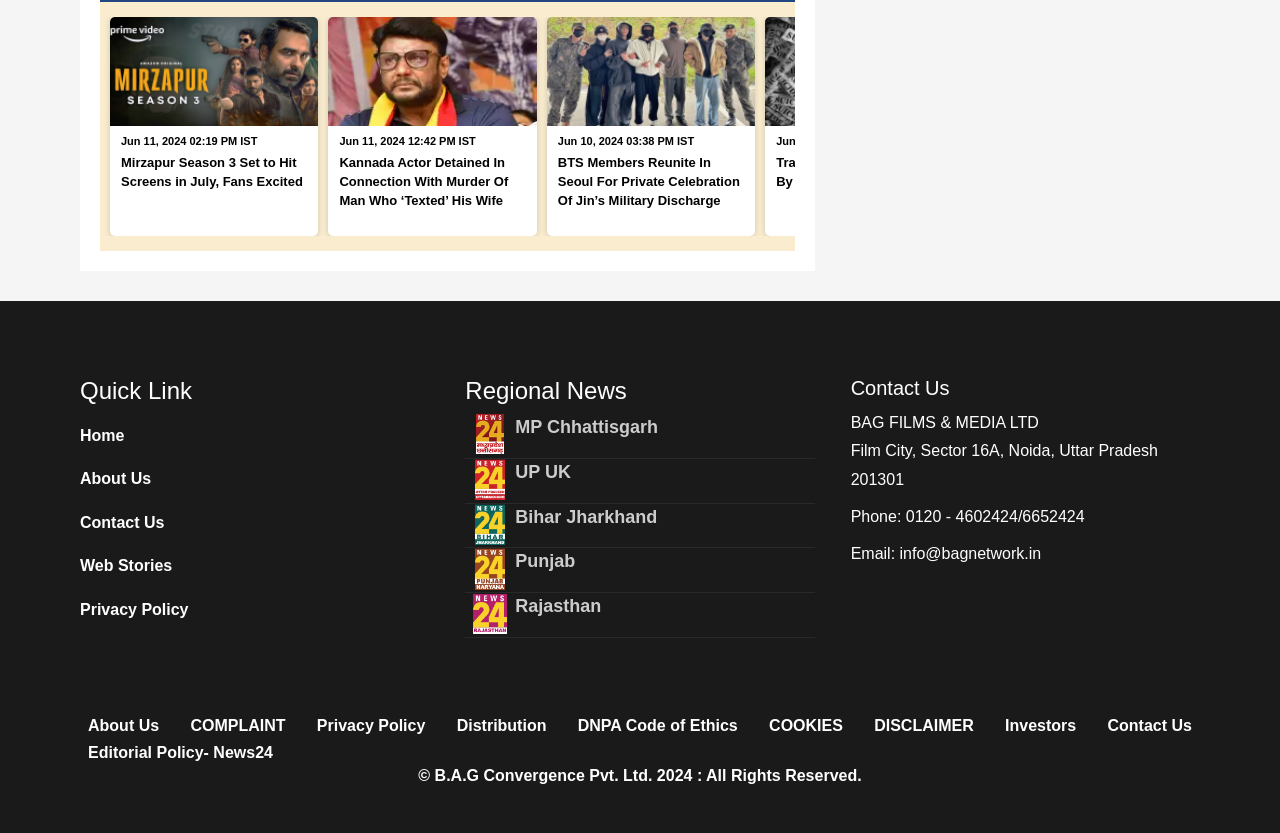Examine the screenshot and answer the question in as much detail as possible: What is the topic of the news with the image 'Kannada Actor, Bengaluru'?

I found the topic by looking at the StaticText element with the text 'Kannada Actor Detained In Connection With Murder Of Man Who ‘Texted’ His Wife' which is associated with the image 'Kannada Actor, Bengaluru'.